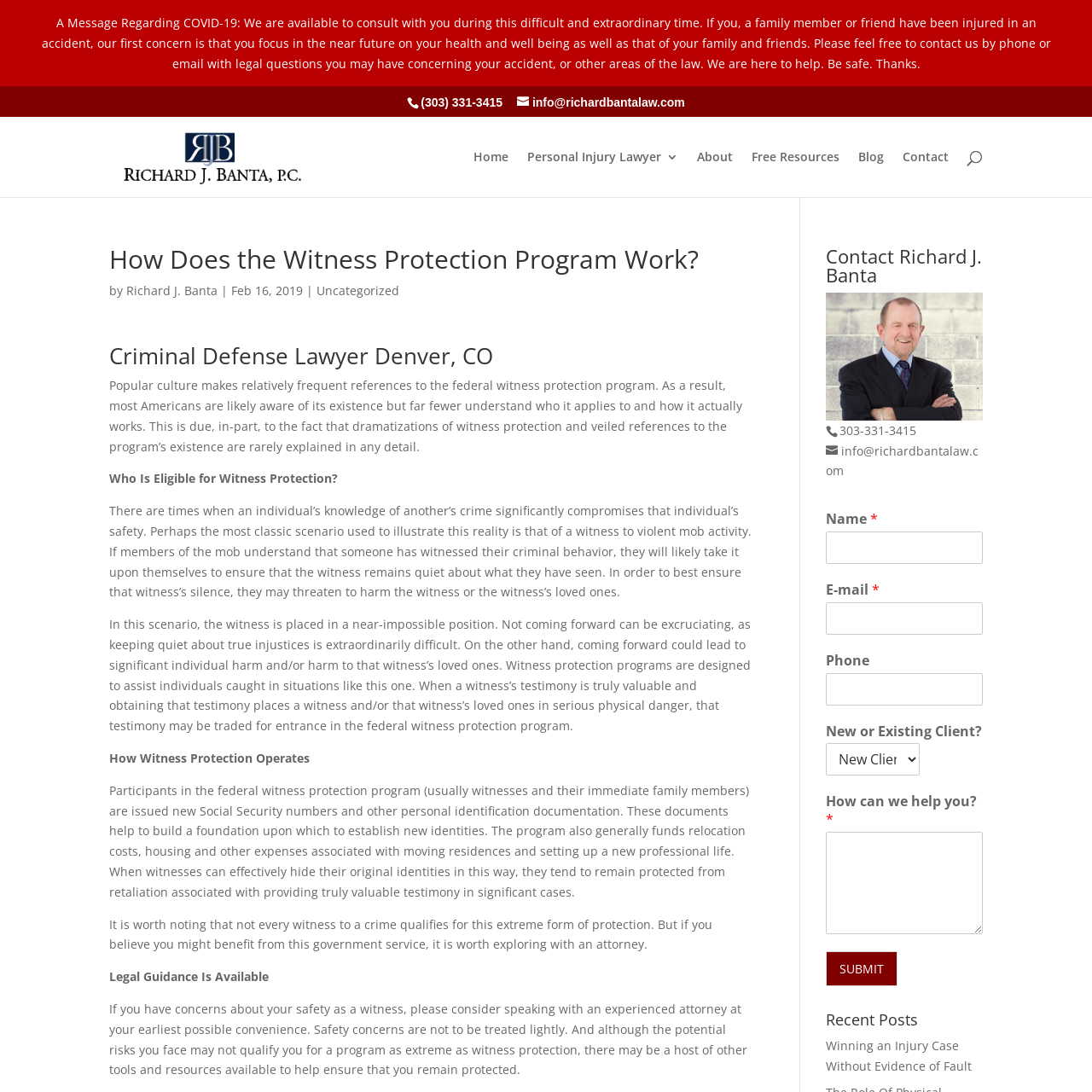What is the name of the law firm mentioned on the webpage?
Based on the image, provide a one-word or brief-phrase response.

Richard J. Banta